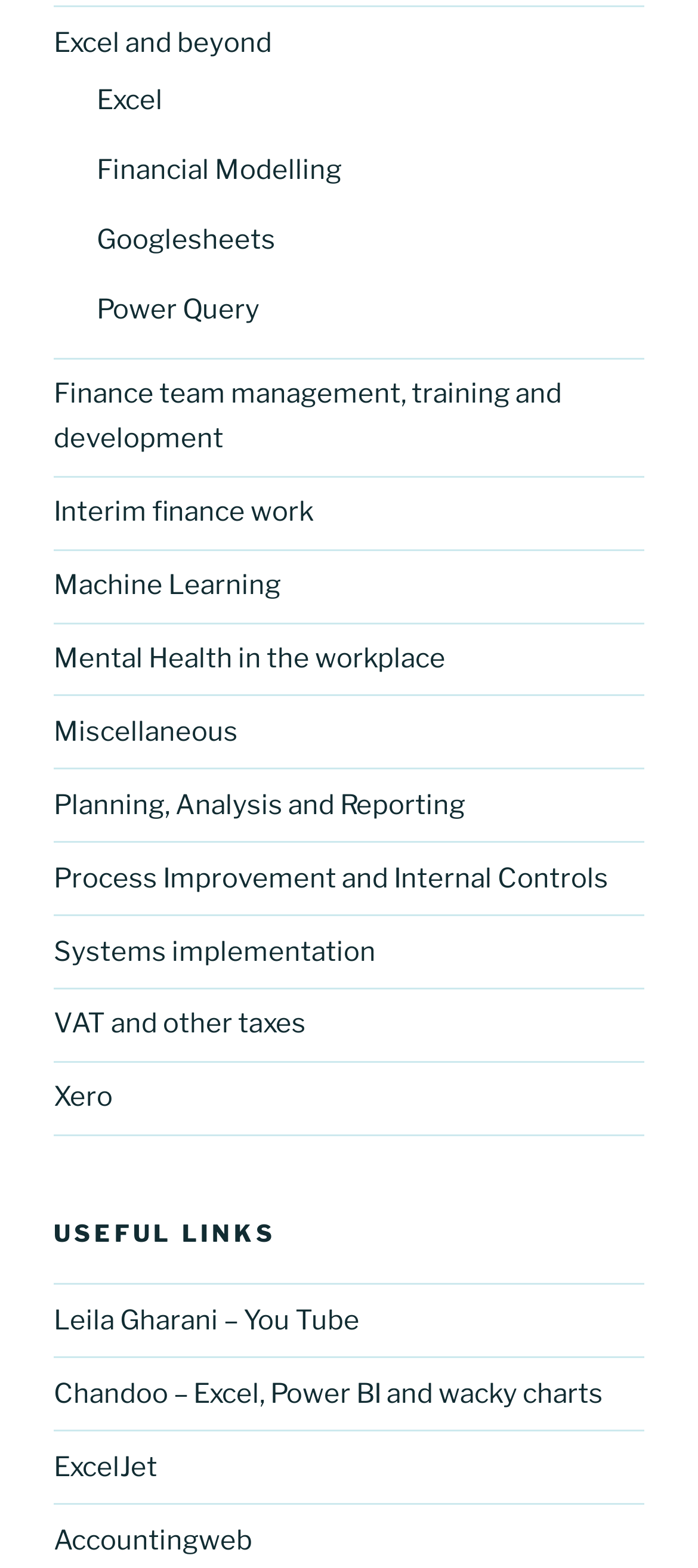Please answer the following question using a single word or phrase: 
What is the category of links that includes 'Leila Gharani – You Tube'?

USEFUL LINKS